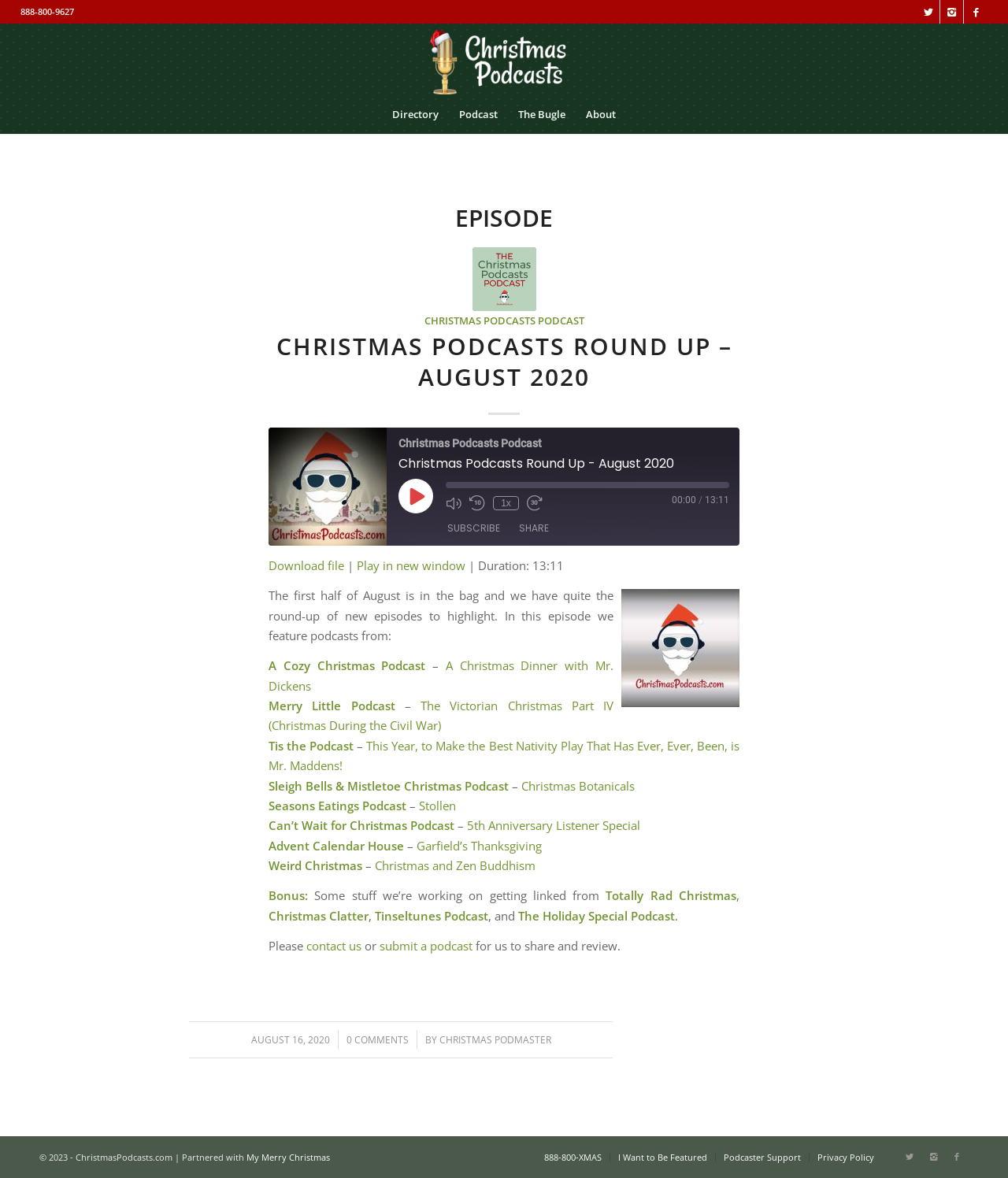Determine the bounding box coordinates of the element's region needed to click to follow the instruction: "Share on Facebook". Provide these coordinates as four float numbers between 0 and 1, formatted as [left, top, right, bottom].

[0.342, 0.481, 0.366, 0.501]